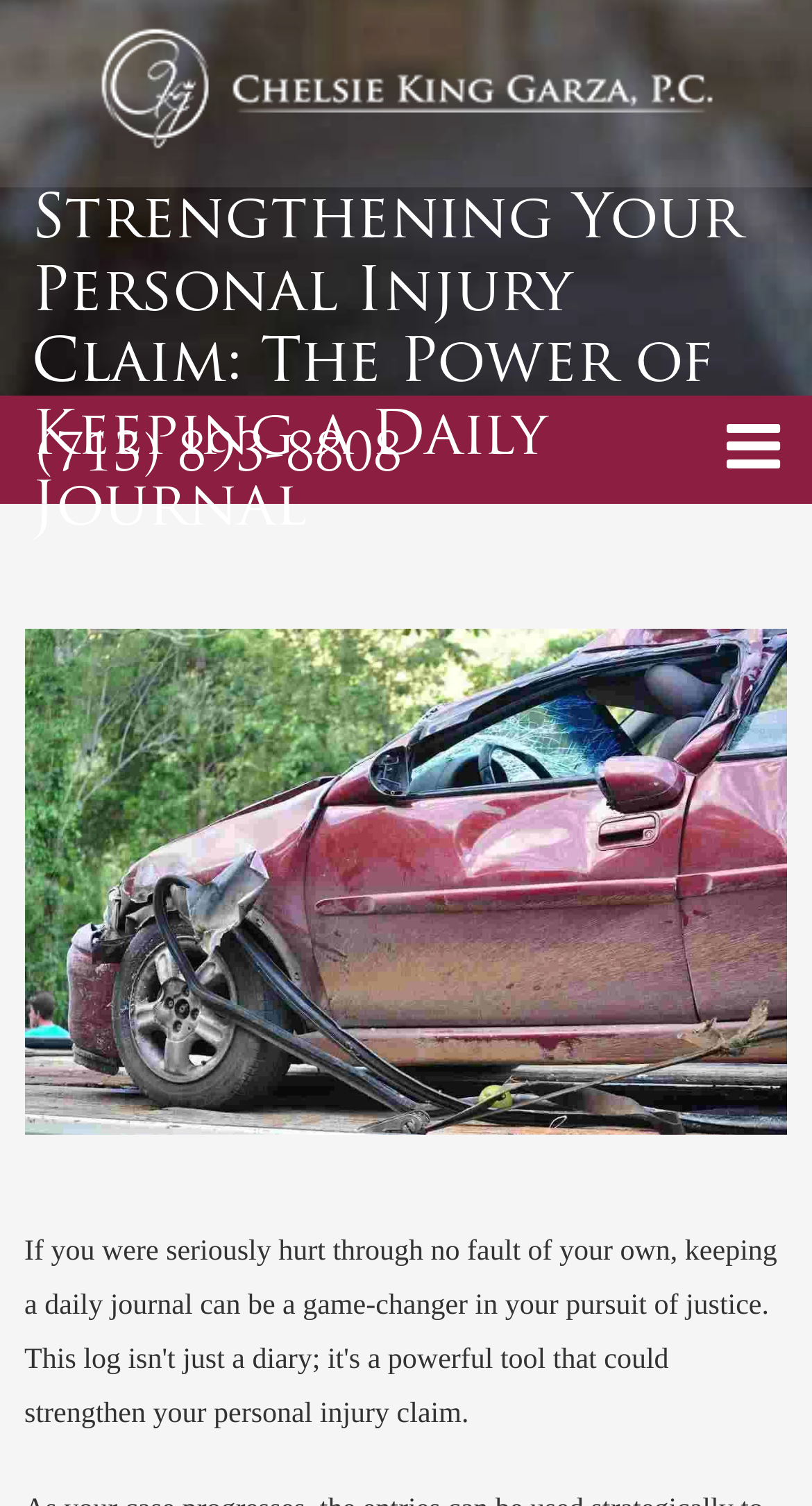Create a detailed summary of all the visual and textual information on the webpage.

The webpage is about strengthening a personal injury claim by keeping a daily journal, as indicated by the title "Strengthening Your Personal Injury Claim: The Power of Keeping a Daily Journal". 

At the top left of the page, there is a link to "Chelsie King Garza Attorney" accompanied by an image with the same name. Below this, there is a layout table that spans the entire width of the page. Within this table, a prominent heading with the same title as the webpage is centered. 

On the left side of the page, there is a complementary section that takes up about half of the page's width. This section contains a phone number "(713) 893-8808" as a link. 

On the right side of the page, there is a social media link represented by an icon. Below the layout table, there is a large image that takes up most of the page's height, depicting a damaged front end of a car, likely related to personal injury cases.